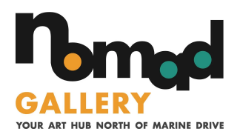Where is the Nomad Gallery located?
Please give a well-detailed answer to the question.

The tagline 'YOUR ART HUB NORTH OF MARINE DRIVE' provides context about the gallery's location, indicating that the Nomad Gallery is located north of Marine Drive.